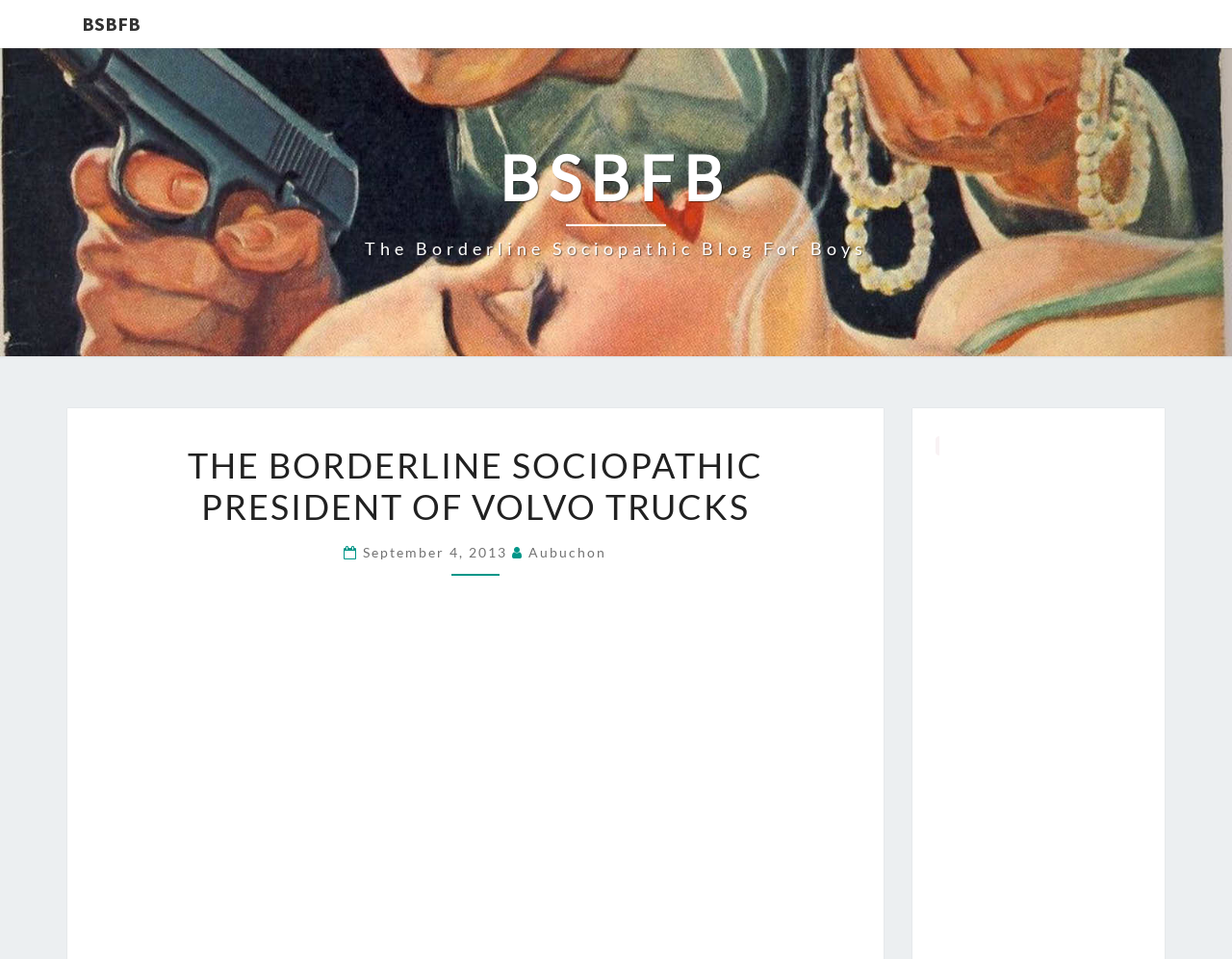Provide a thorough summary of the webpage.

The webpage appears to be a blog post titled "THE BORDERLINE SOCIOPATHIC PRESIDENT OF VOLVO TRUCKS" with a subtitle "September 4, 2013 Aubuchon". At the top left of the page, there is a link to the blog's homepage labeled "BSBFB" and another link to the same destination with a longer label "BSBFB The Borderline Sociopathic Blog For Boys" positioned slightly to the right and below the first link. 

Below these links, there is a header section that spans most of the page's width, containing the title of the blog post in a large font size. The title is followed by the date "September 4, 2013" and the author's name "Aubuchon", both of which are clickable links. The date and author's name are positioned on the same line, with the date on the left and the author's name on the right.